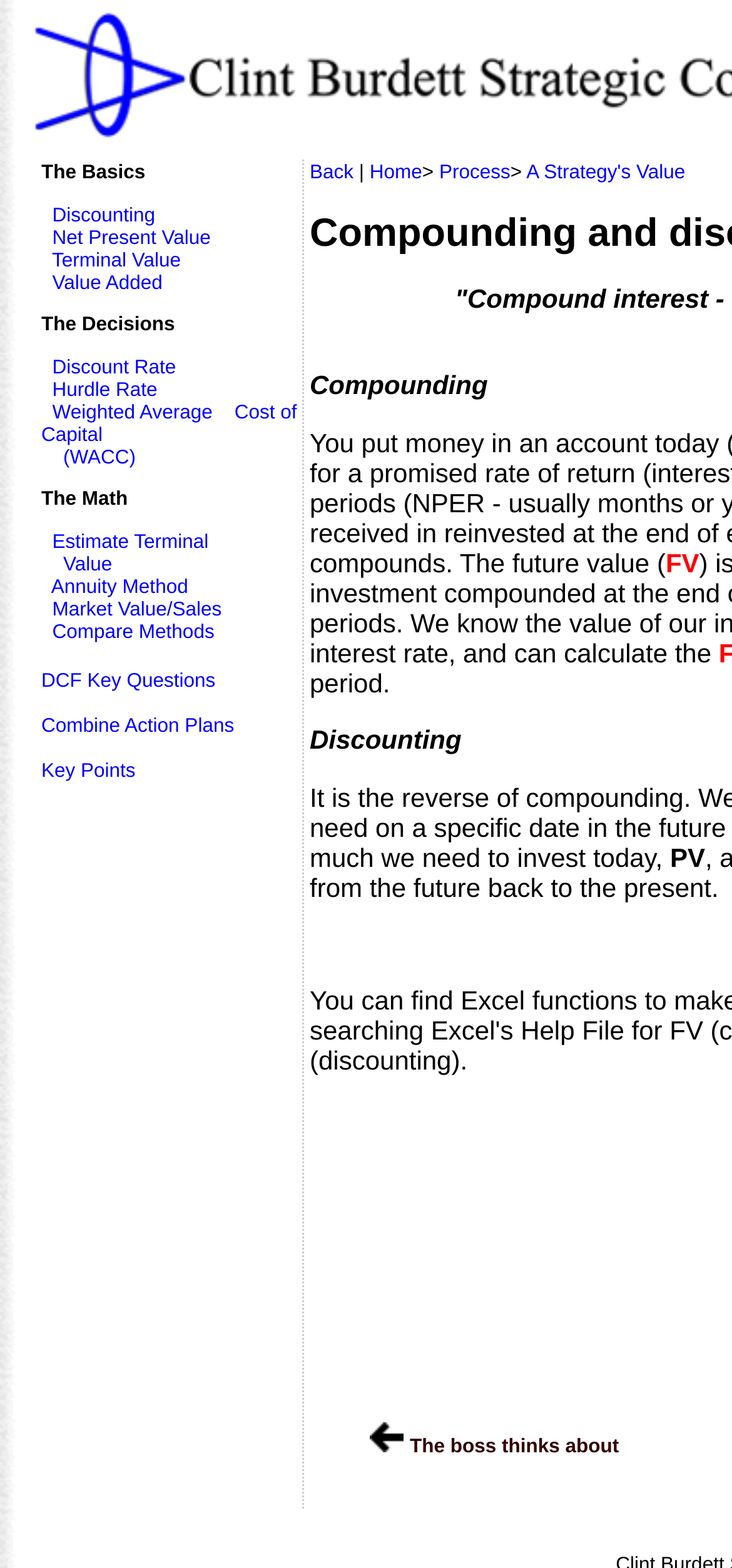What is the first concept mentioned in the gridcell?
Based on the image, respond with a single word or phrase.

The Basics